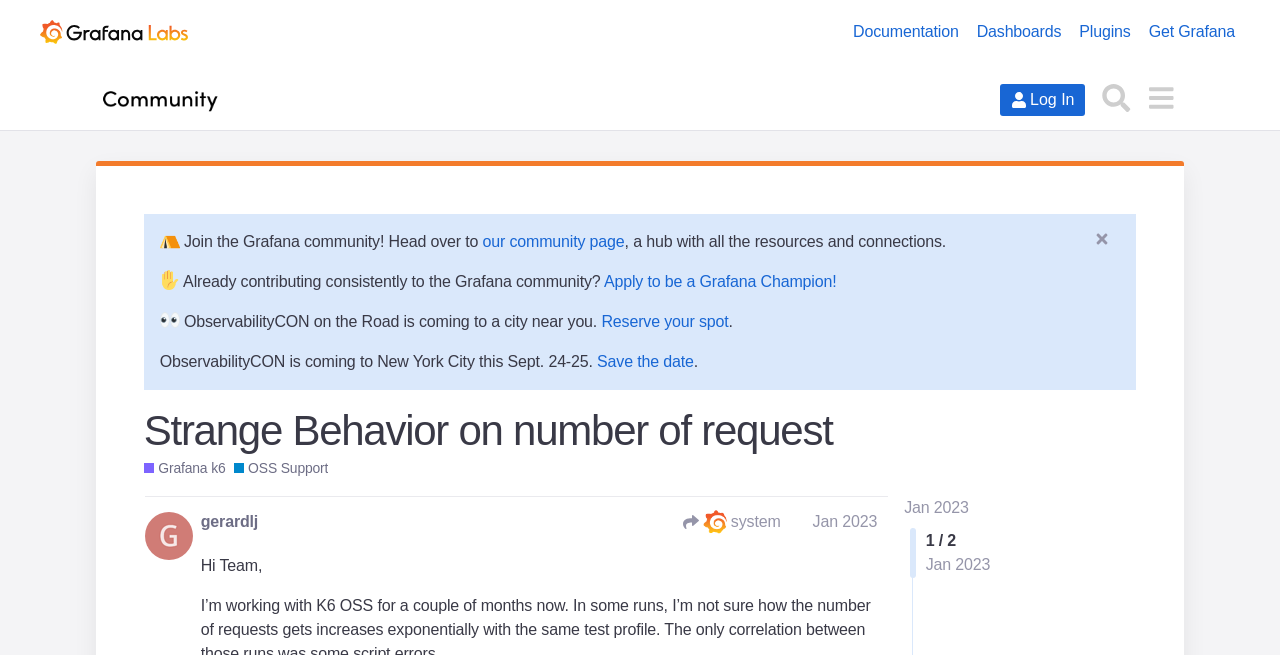Please identify the bounding box coordinates of the element's region that I should click in order to complete the following instruction: "Apply to be a Grafana Champion". The bounding box coordinates consist of four float numbers between 0 and 1, i.e., [left, top, right, bottom].

[0.472, 0.417, 0.654, 0.443]